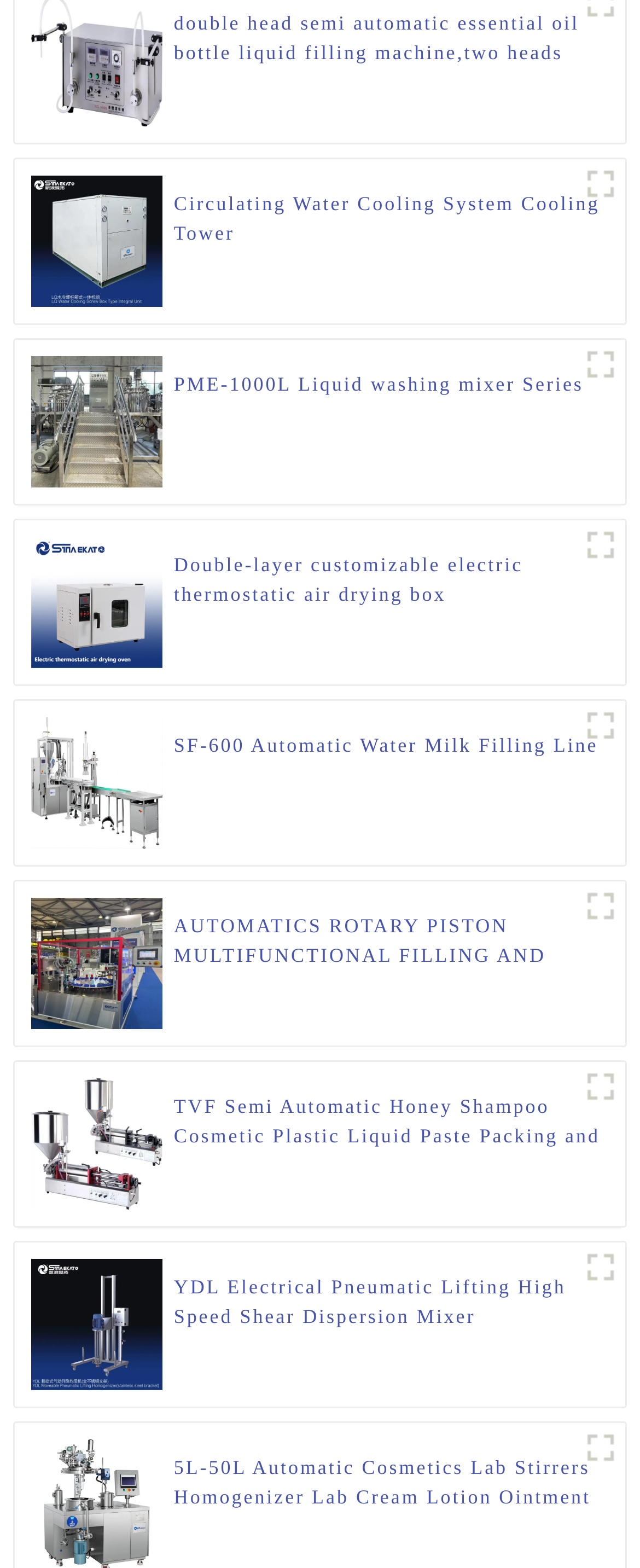Please answer the following question using a single word or phrase: 
What is the name of the last product?

5L-50L Automatic Cosmetics Lab Stirrers Homogenizer